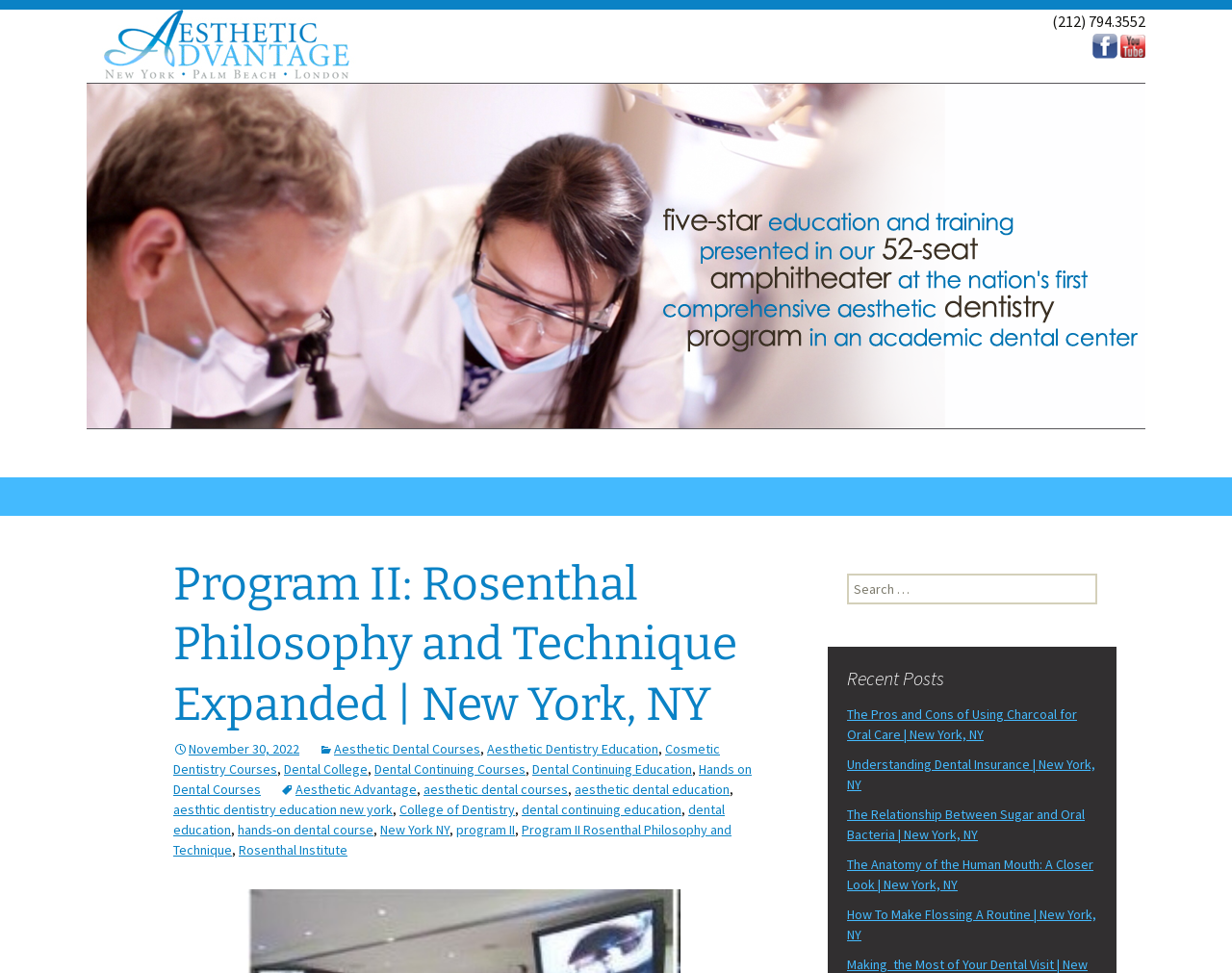Find the bounding box coordinates of the element to click in order to complete this instruction: "View the program details". The bounding box coordinates must be four float numbers between 0 and 1, denoted as [left, top, right, bottom].

[0.141, 0.57, 0.612, 0.755]